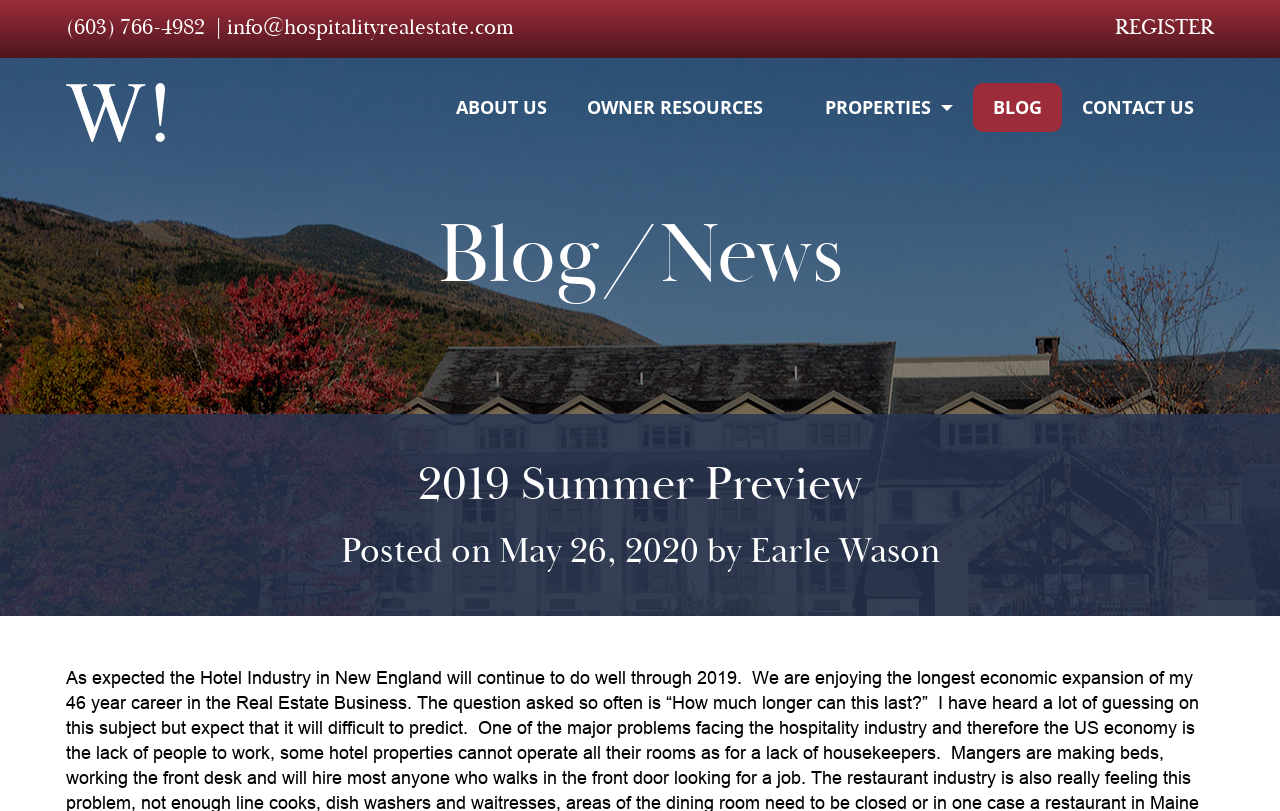Bounding box coordinates should be in the format (top-left x, top-left y, bottom-right x, bottom-right y) and all values should be floating point numbers between 0 and 1. Determine the bounding box coordinate for the UI element described as: (603) 766-4982

[0.052, 0.016, 0.174, 0.052]